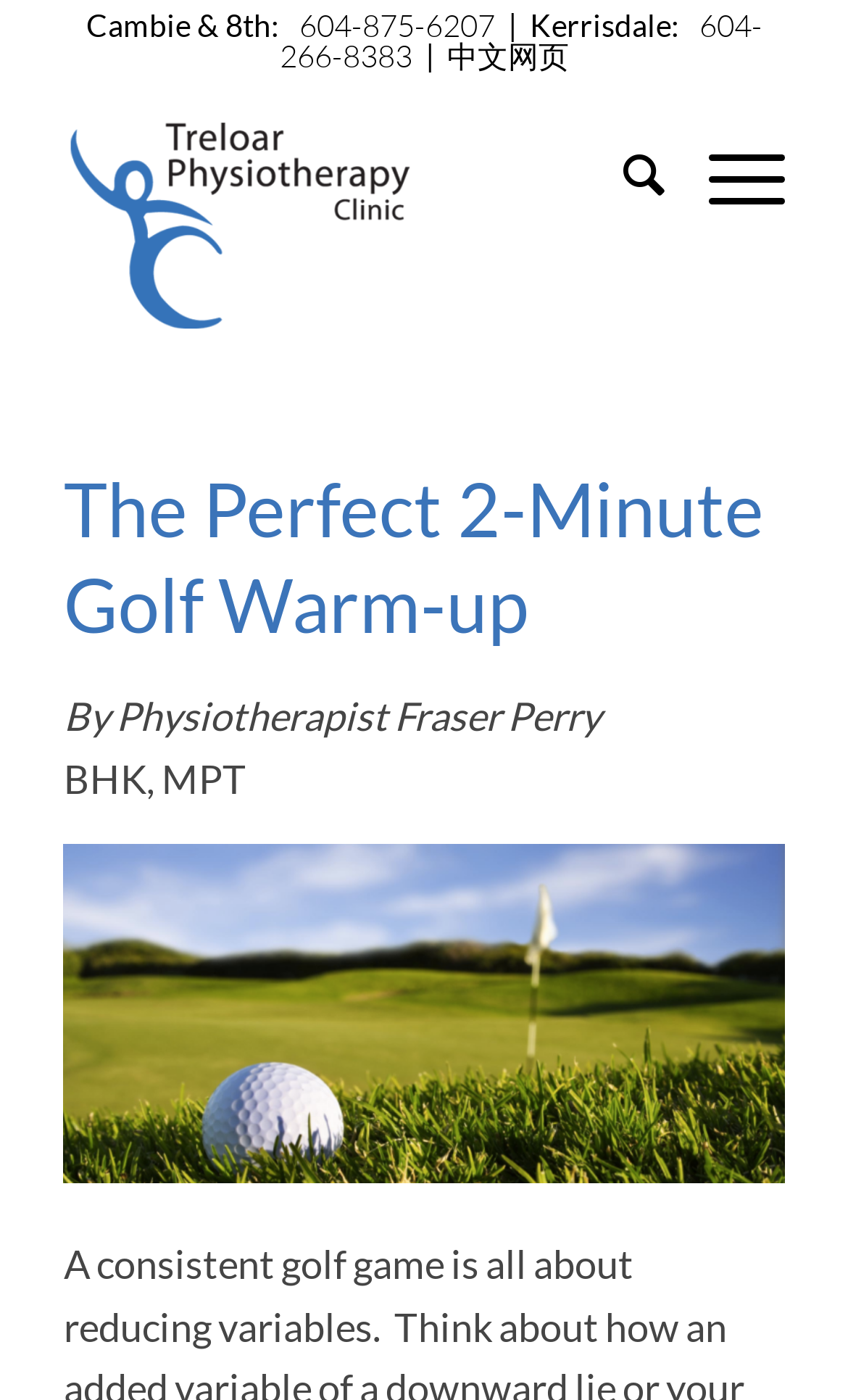For the element described, predict the bounding box coordinates as (top-left x, top-left y, bottom-right x, bottom-right y). All values should be between 0 and 1. Element description: alt="Treloar Physiotherapy Clinic"

[0.075, 0.062, 0.755, 0.251]